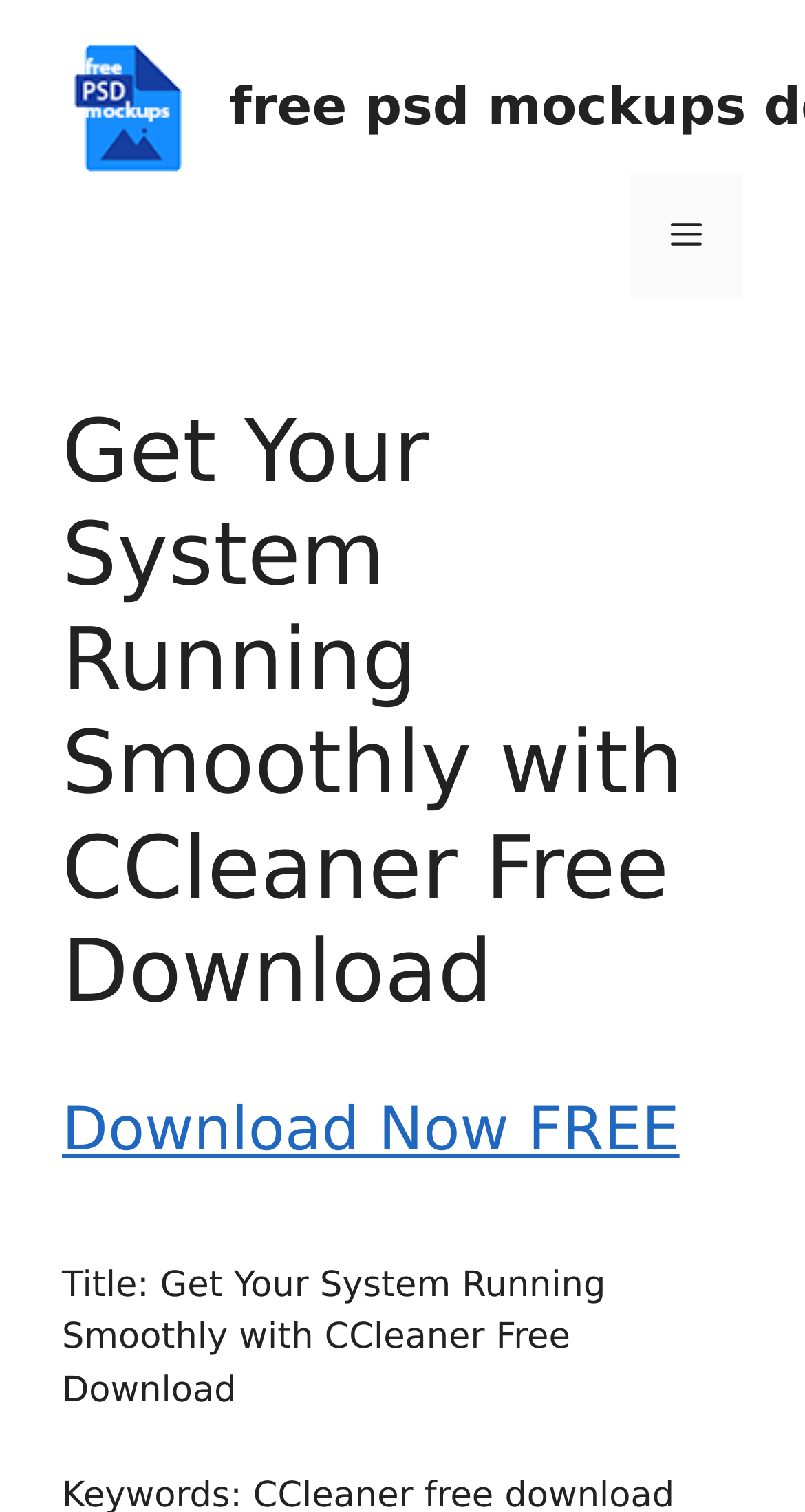Please reply to the following question with a single word or a short phrase:
What is the text of the second heading?

Download Now FREE